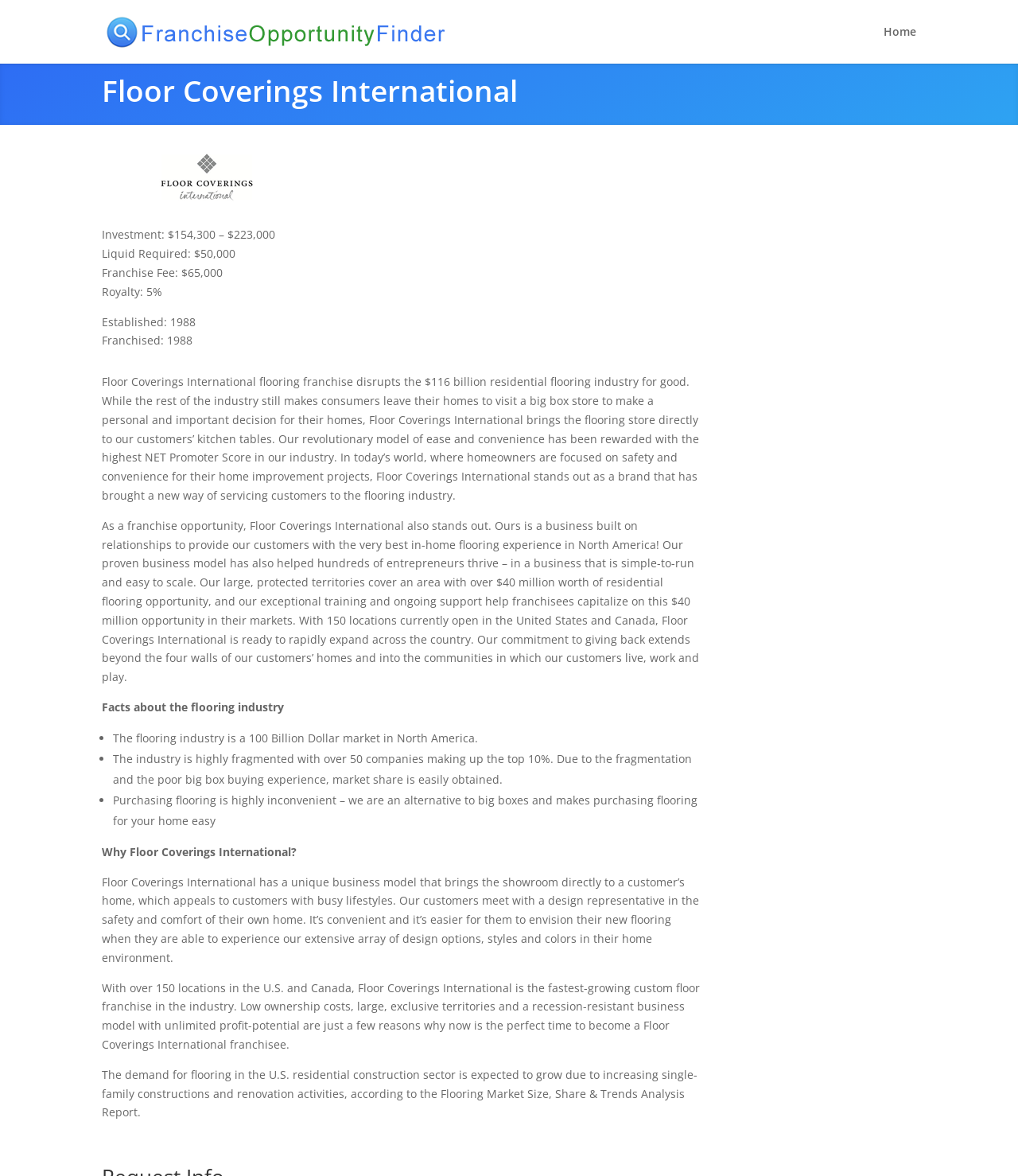What is the investment range for Floor Coverings International?
Answer the question with a detailed and thorough explanation.

The investment range for Floor Coverings International can be found in the webpage's content, specifically in the section that lists the key details about the franchise opportunity. The StaticText element with the text 'Investment: $154,300 – $223,000' provides this information.